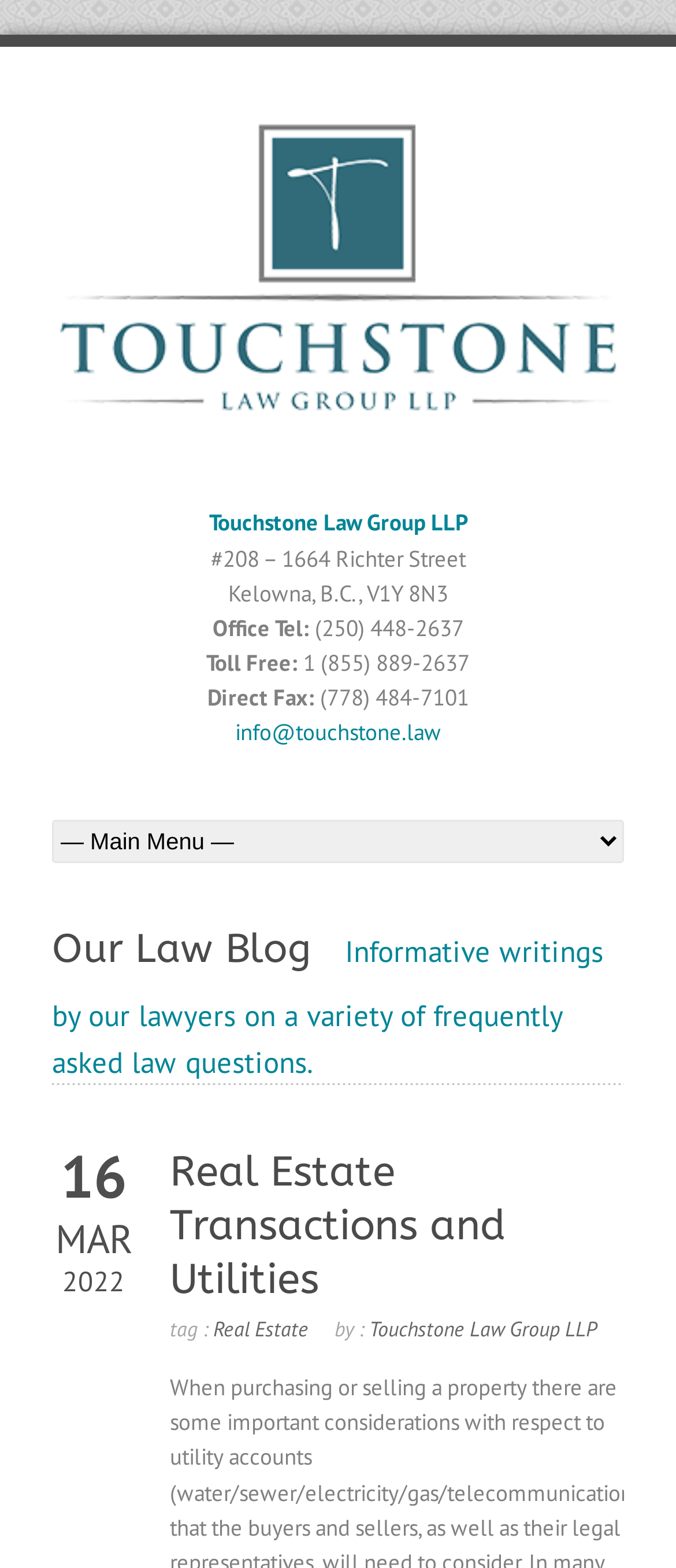Locate the bounding box coordinates of the UI element described by: "Photo Gallery / Media". The bounding box coordinates should consist of four float numbers between 0 and 1, i.e., [left, top, right, bottom].

None